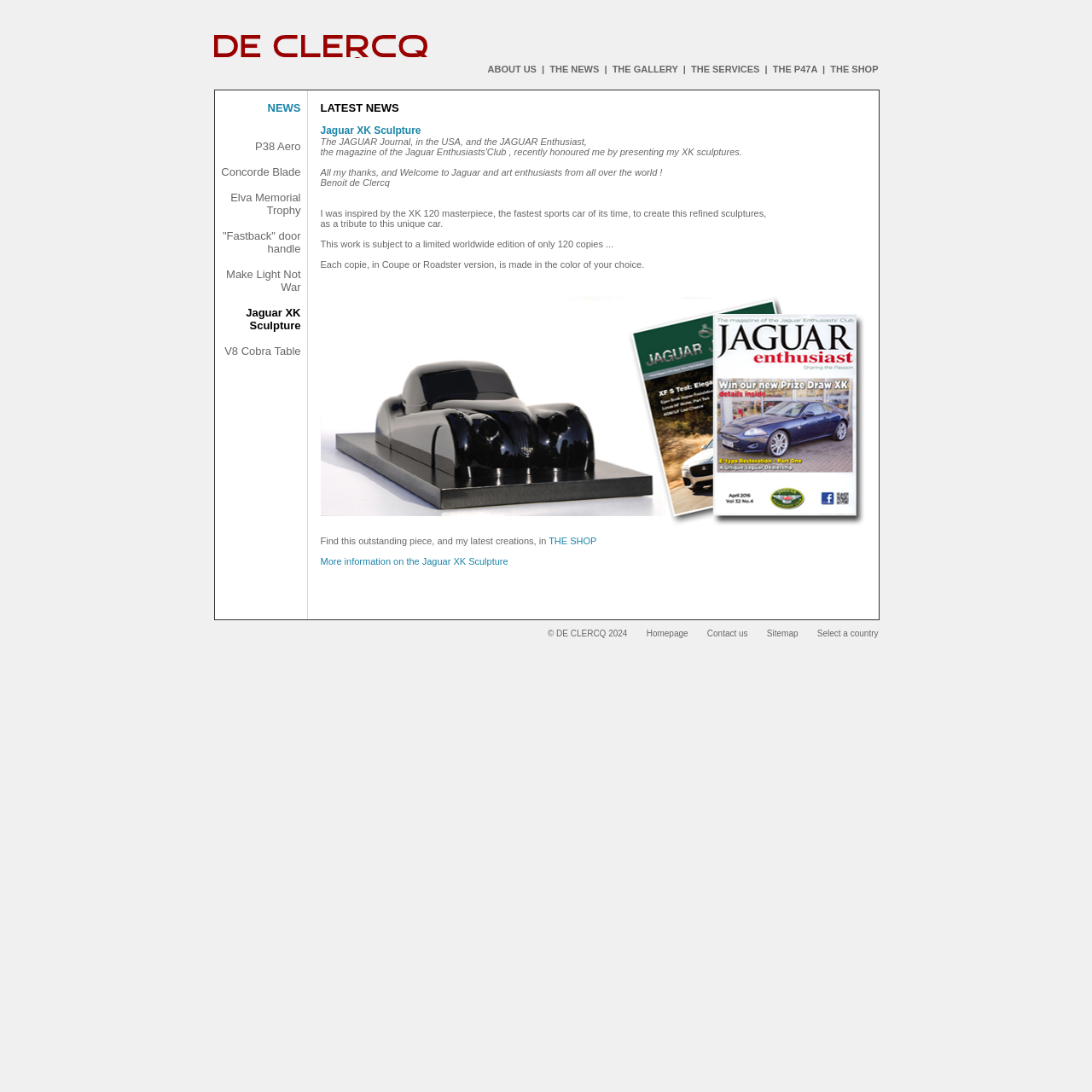Determine the bounding box coordinates of the clickable area required to perform the following instruction: "View THE GALLERY". The coordinates should be represented as four float numbers between 0 and 1: [left, top, right, bottom].

[0.561, 0.059, 0.621, 0.068]